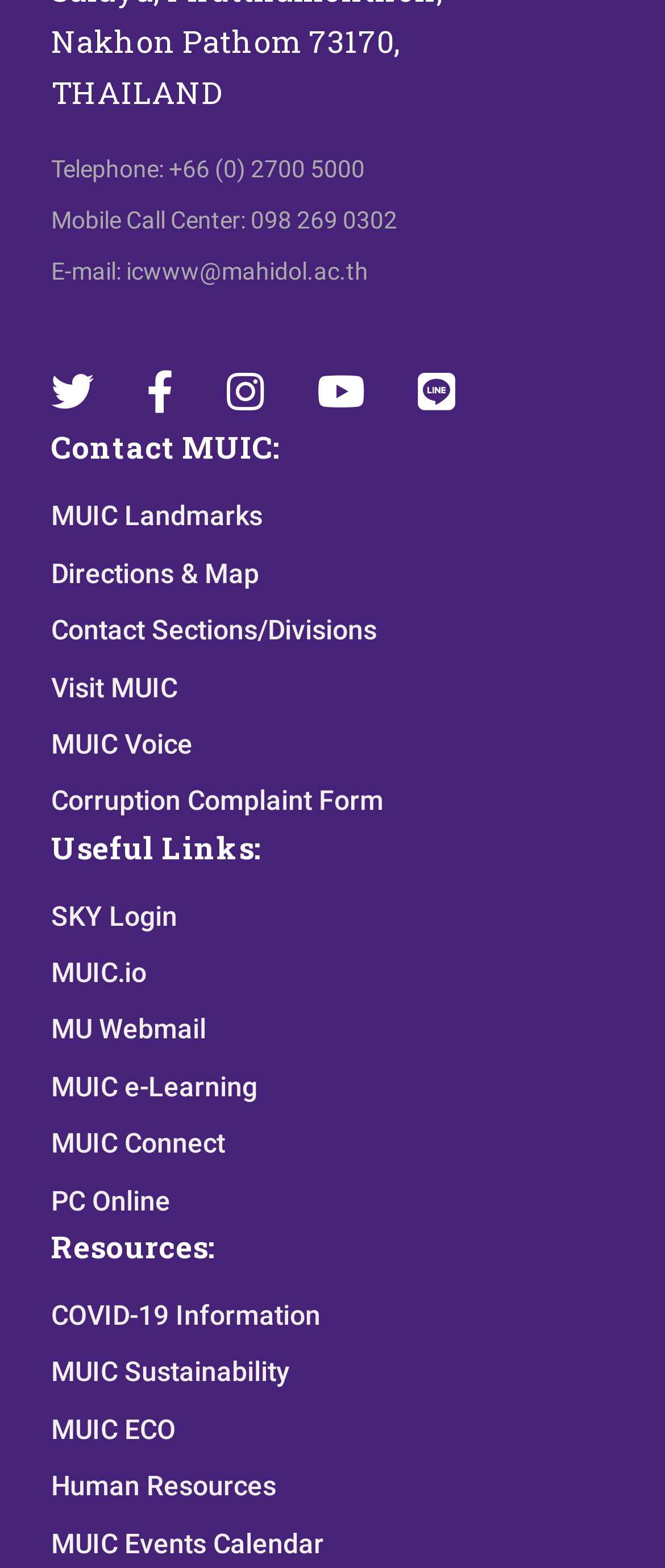How many useful links are provided?
Please answer the question with a single word or phrase, referencing the image.

8